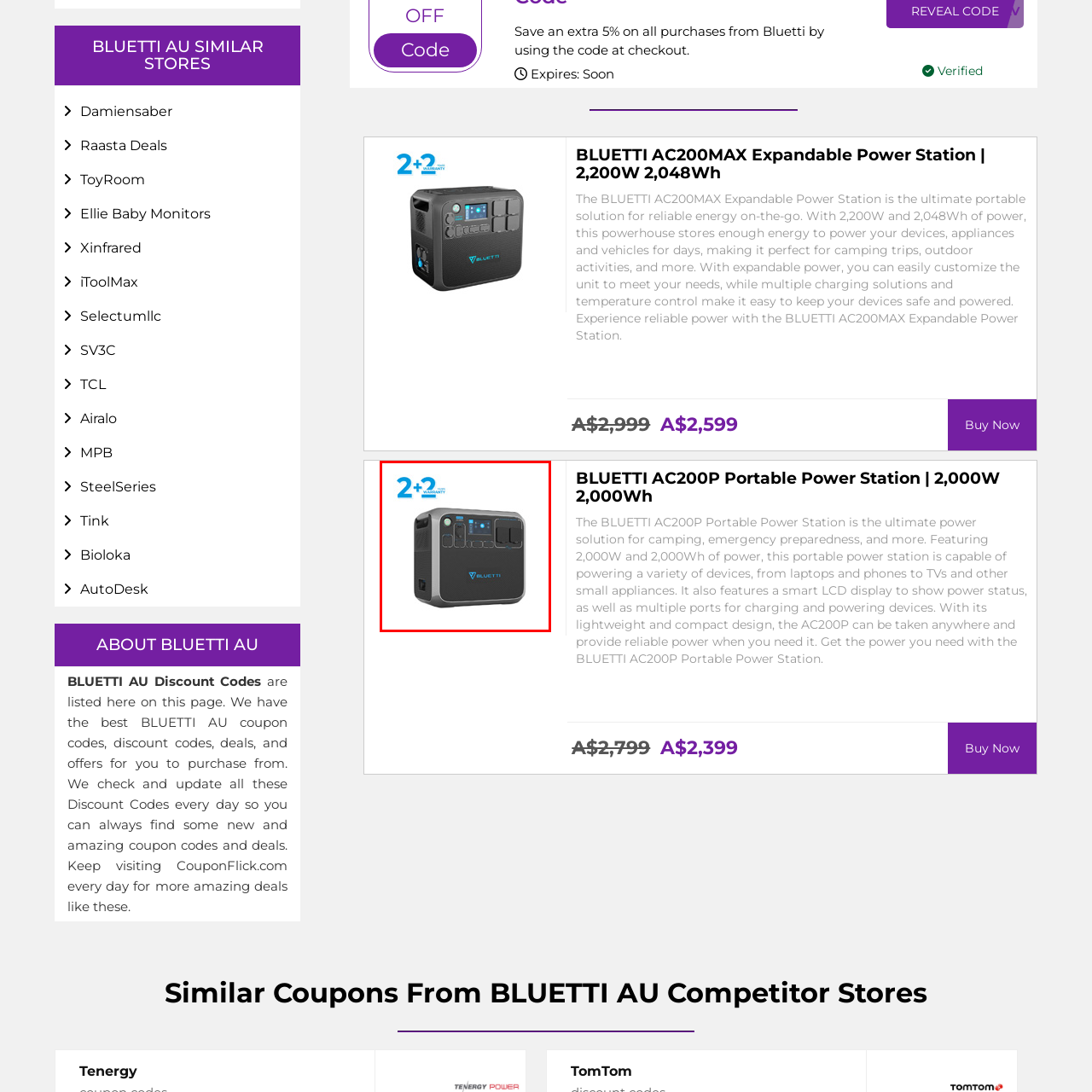What type of display does the unit have?
Observe the image marked by the red bounding box and generate a detailed answer to the question.

According to the caption, the unit is equipped with a smart LCD display that provides real-time power status, indicating the type of display it has.